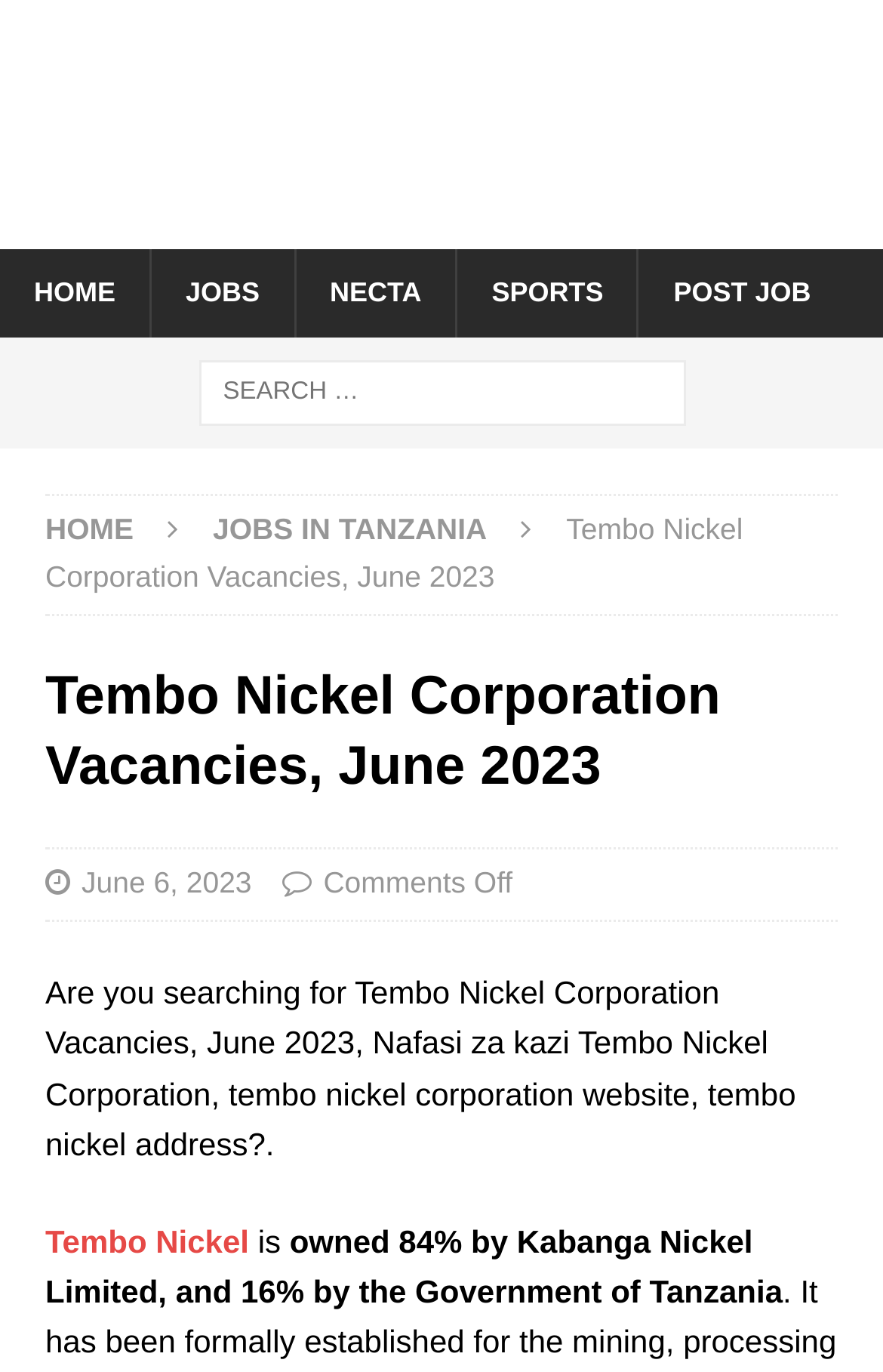Respond with a single word or short phrase to the following question: 
What is the name of the corporation mentioned?

Tembo Nickel Corporation